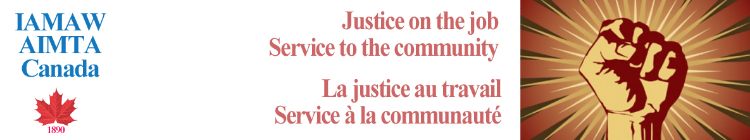What is the IAMAW's motto in French?
Based on the image, provide your answer in one word or phrase.

La justice au travail, Service à la communauté